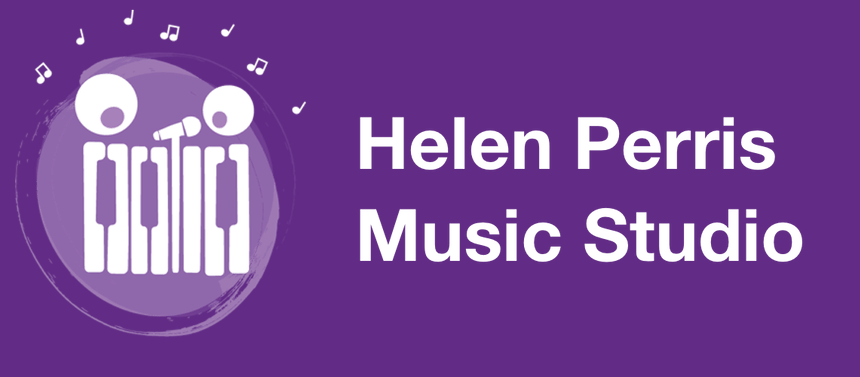Explain the scene depicted in the image, including all details.

The image showcases the logo of the Helen Perris Music Studio, prominently displayed against a vibrant purple background. The design features playful musical notes surrounding stylized figures representing musicians, including one character with a microphone, conveying a sense of creativity and collaboration in music. The name "Helen Perris Music Studio" is featured in bold, modern typography, indicating a welcoming space for musical education and workshops. This visual identity highlights the studio's commitment to fostering musical talent and providing a dynamic learning environment.